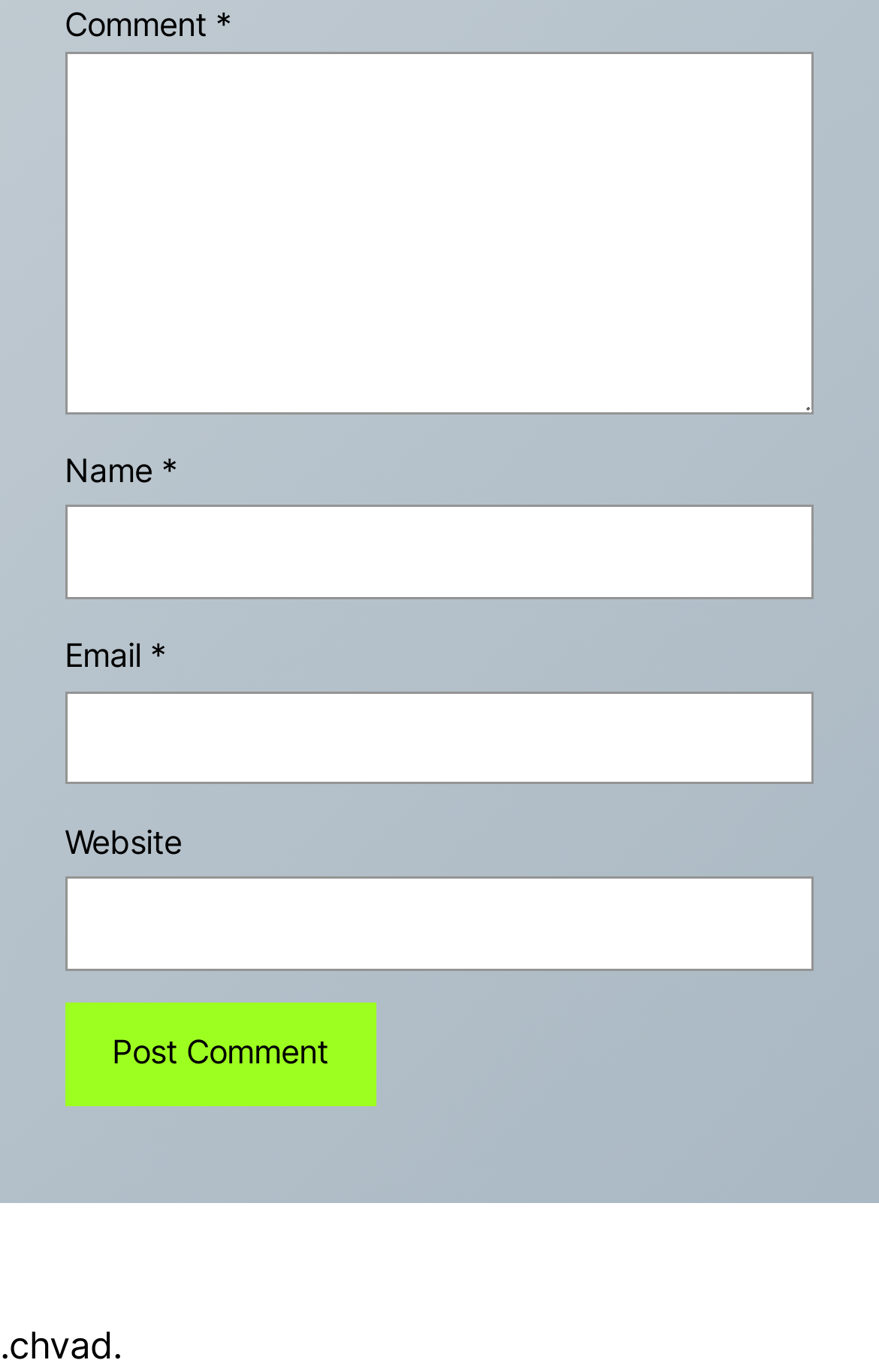How many textboxes are required to post a comment?
Examine the image and give a concise answer in one word or a short phrase.

Three